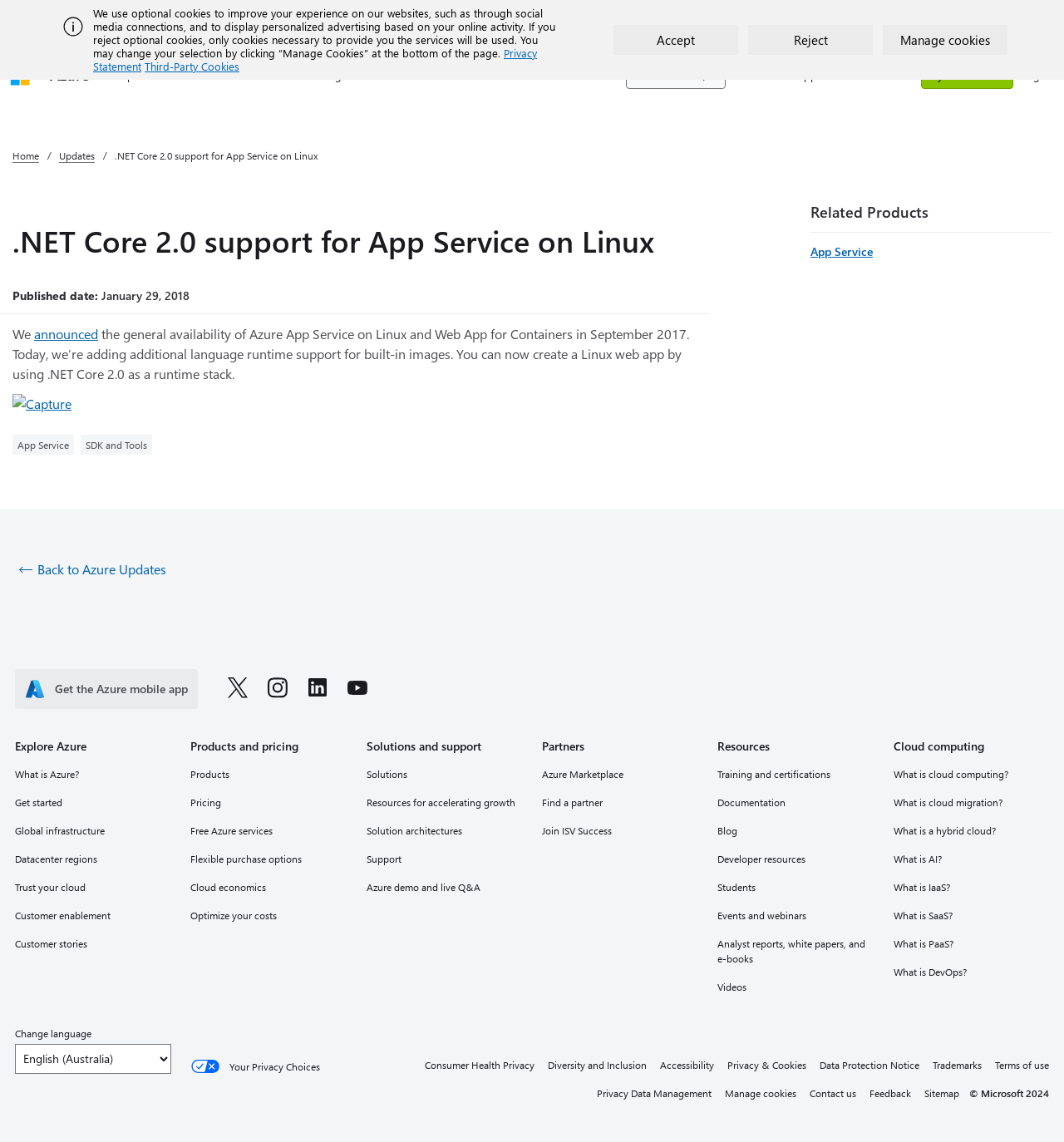What type of content is listed under 'Related Products'?
Please answer the question with a detailed and comprehensive explanation.

The 'Related Products' section lists products related to the main topic of the webpage, which in this case is App Service, as indicated by the link text.